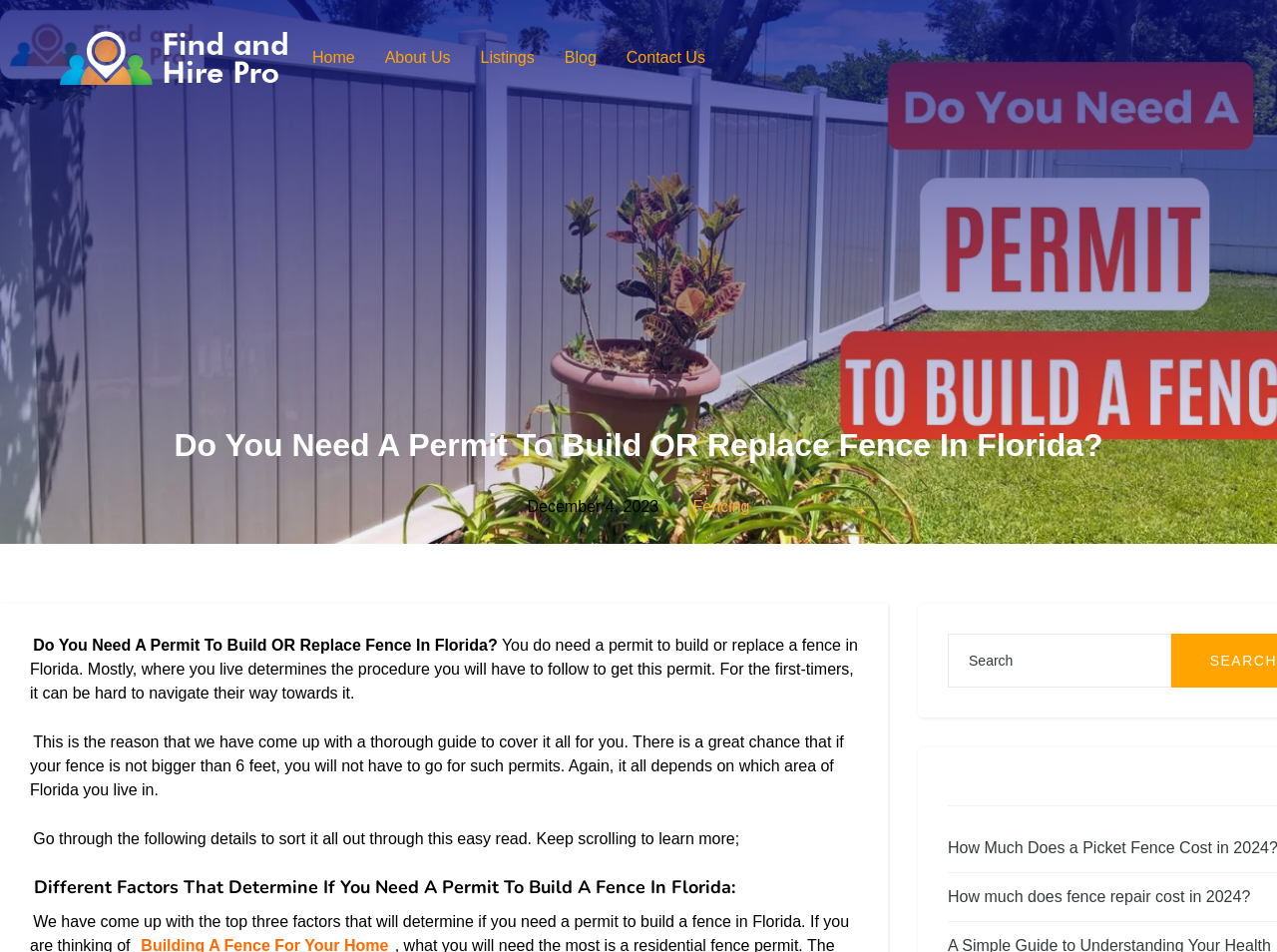What is the topic of the blog post?
Based on the content of the image, thoroughly explain and answer the question.

I determined the topic of the blog post by looking at the link element with the bounding box coordinates [0.543, 0.523, 0.587, 0.541], which contains the text 'Fencing'.